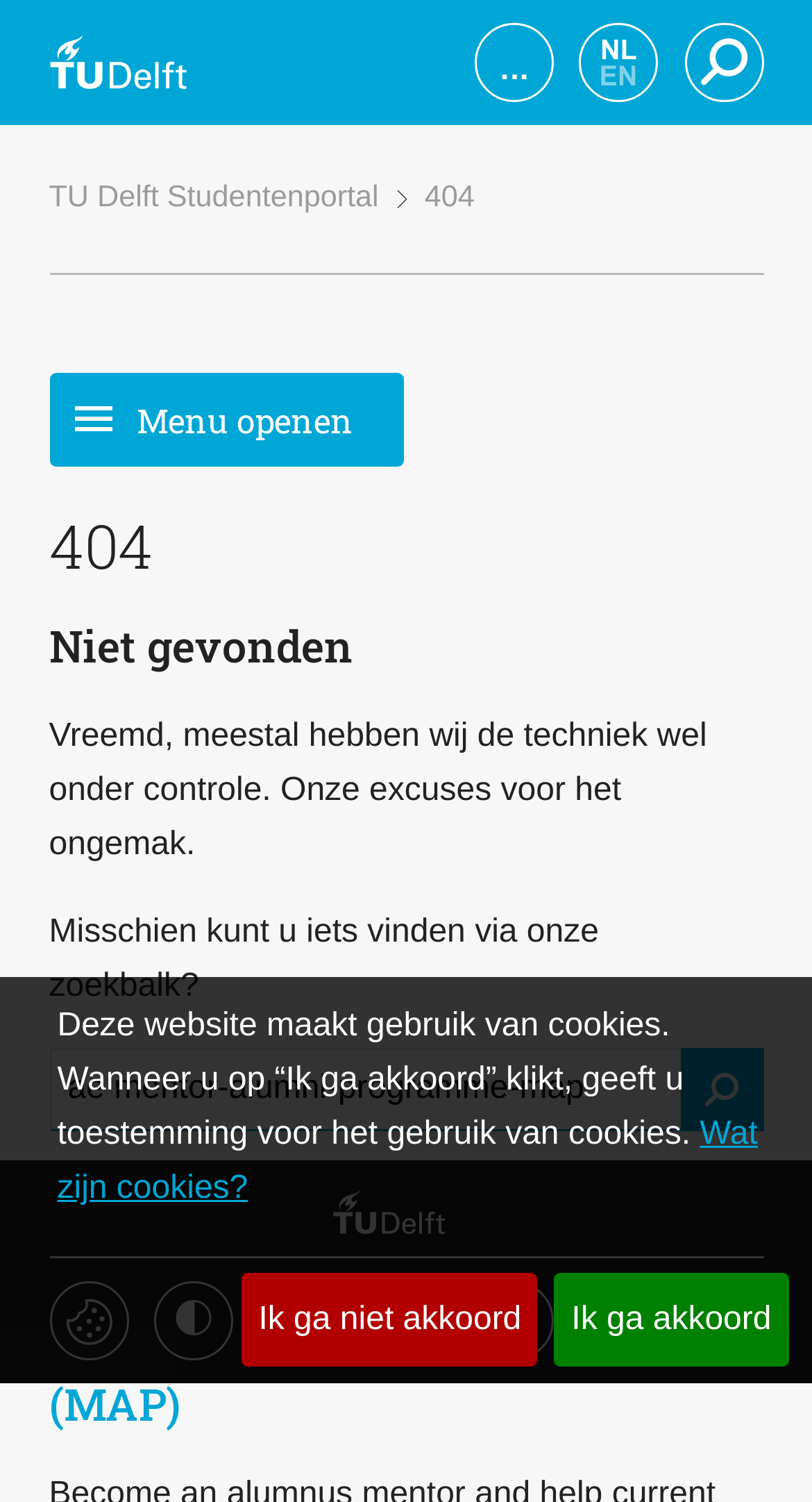Determine the bounding box for the HTML element described here: "Home van TU Delft". The coordinates should be given as [left, top, right, bottom] with each number being a float between 0 and 1.

[0.06, 0.773, 0.94, 0.838]